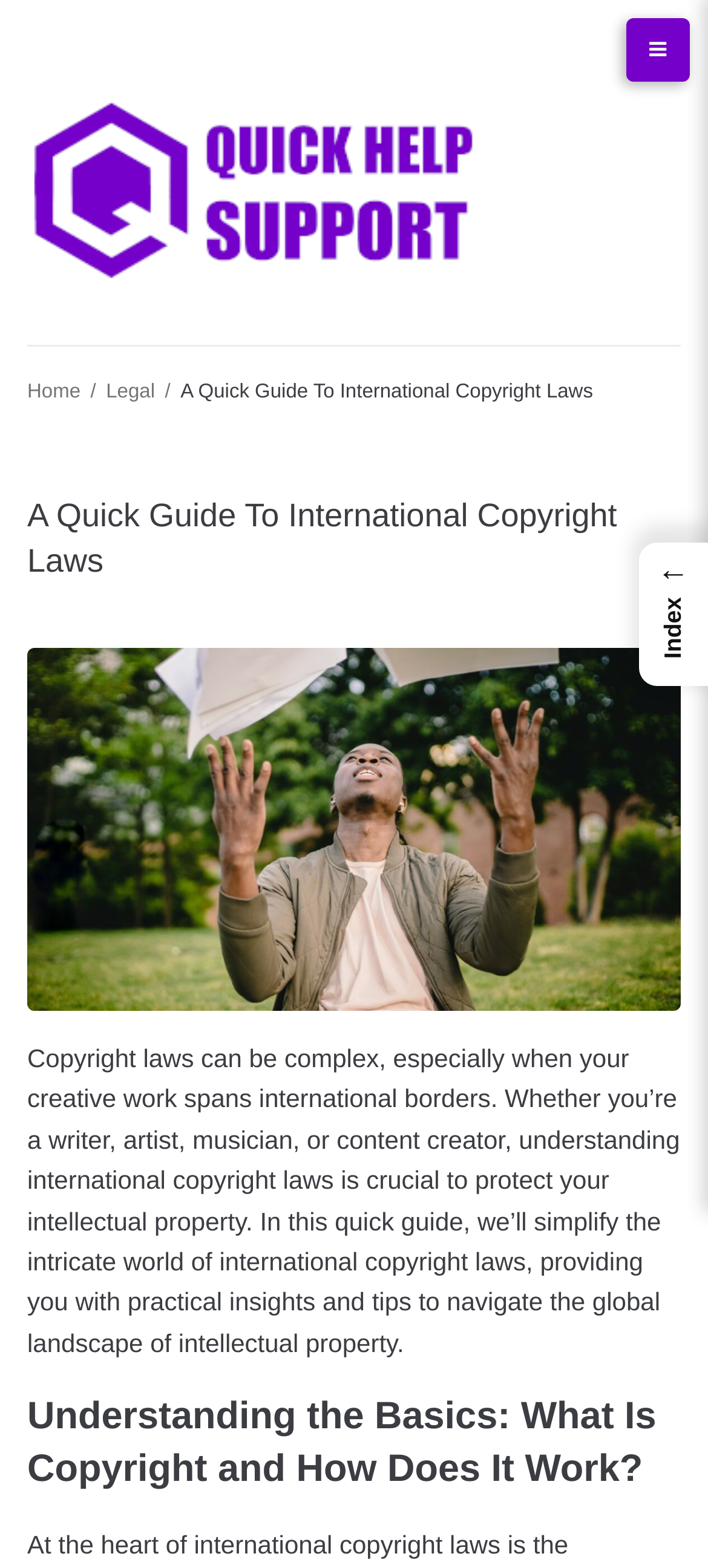Generate a thorough caption detailing the webpage content.

The webpage is a guide to international copyright laws, with a focus on providing practical insights and tips for creatives. At the top left of the page, there is a link to "Quick Help Support" accompanied by an image, and a button is located at the top right corner. 

Below the top section, there is a navigation menu with links to "Home" and "Legal", separated by a slash. The main title of the page, "A Quick Guide To International Copyright Laws", is prominently displayed below the navigation menu. 

The main content of the page is divided into sections, with the first section providing an introduction to international copyright laws. This section explains that copyright laws can be complex, especially when creative work spans international borders, and emphasizes the importance of understanding these laws to protect intellectual property. 

Further down the page, there is a heading titled "Understanding the Basics: What Is Copyright and How Does It Work?", which suggests that the page will delve deeper into the specifics of copyright laws. At the bottom right of the page, there is a link to "← Index", which likely leads to a table of contents or a list of related articles.